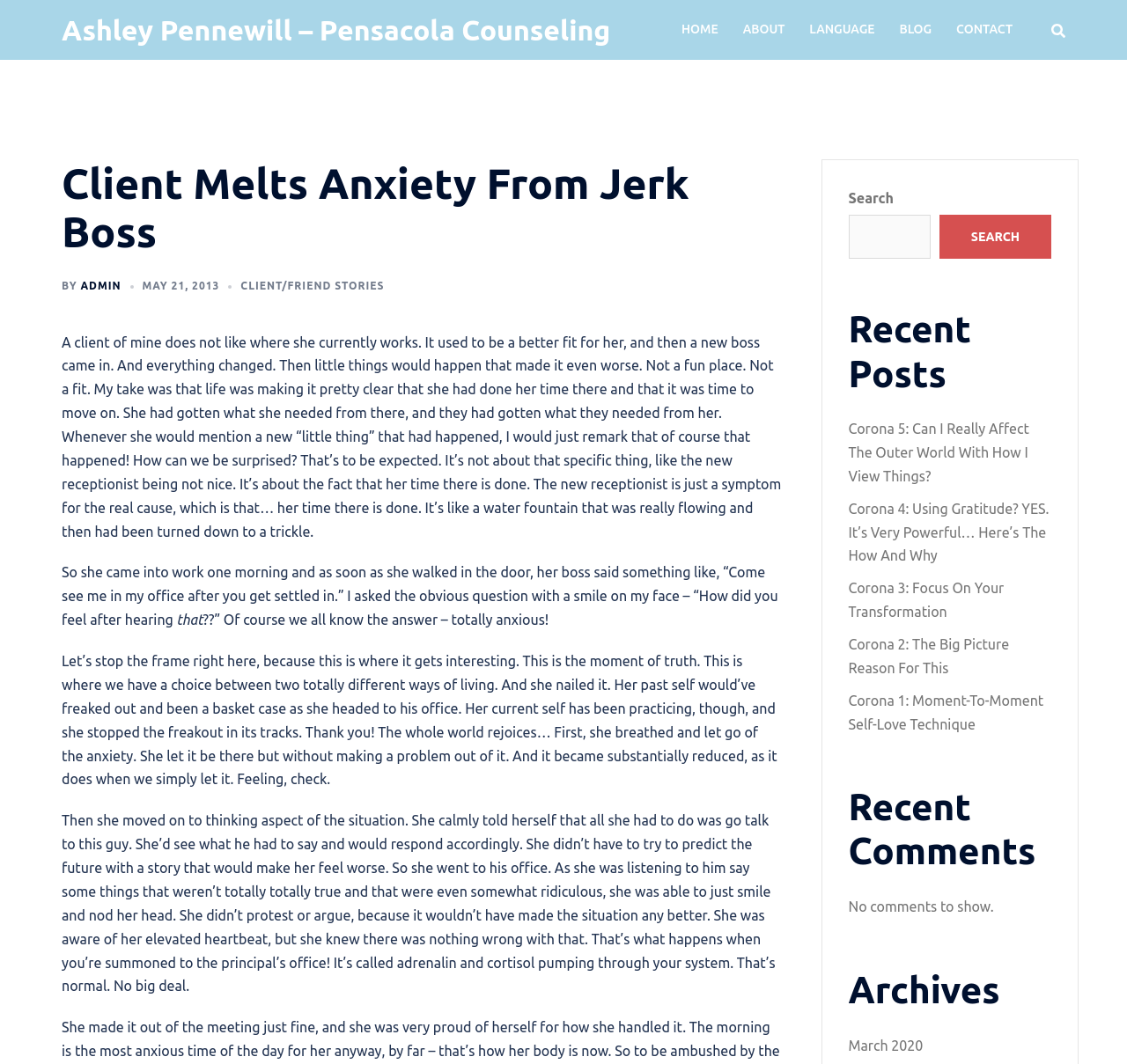Please extract the title of the webpage.

Client Melts Anxiety From Jerk Boss